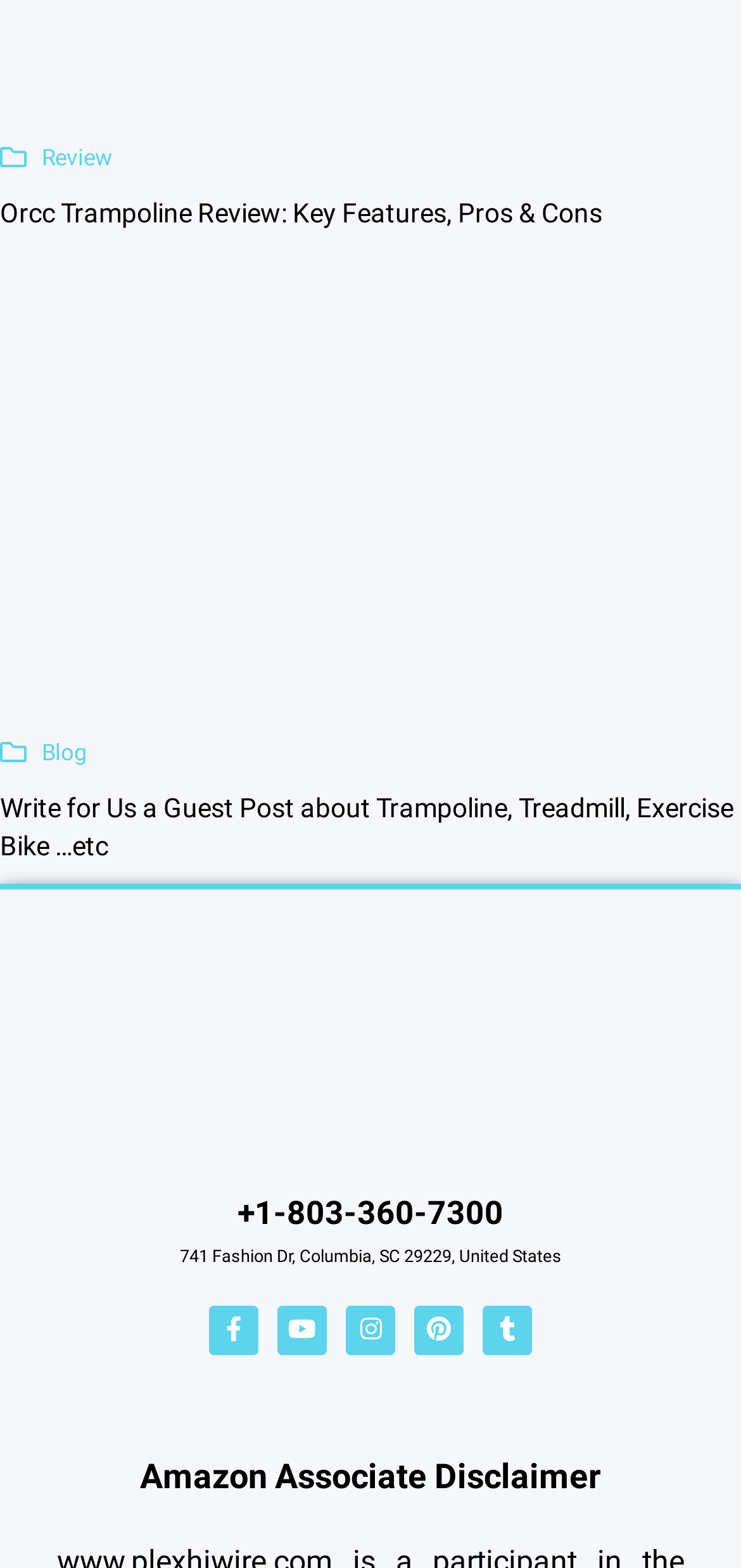Based on the visual content of the image, answer the question thoroughly: What is the phone number of the company?

I found the phone number by looking for a link with a numeric value, which is '+1-803-360-7300', located below the company logo.